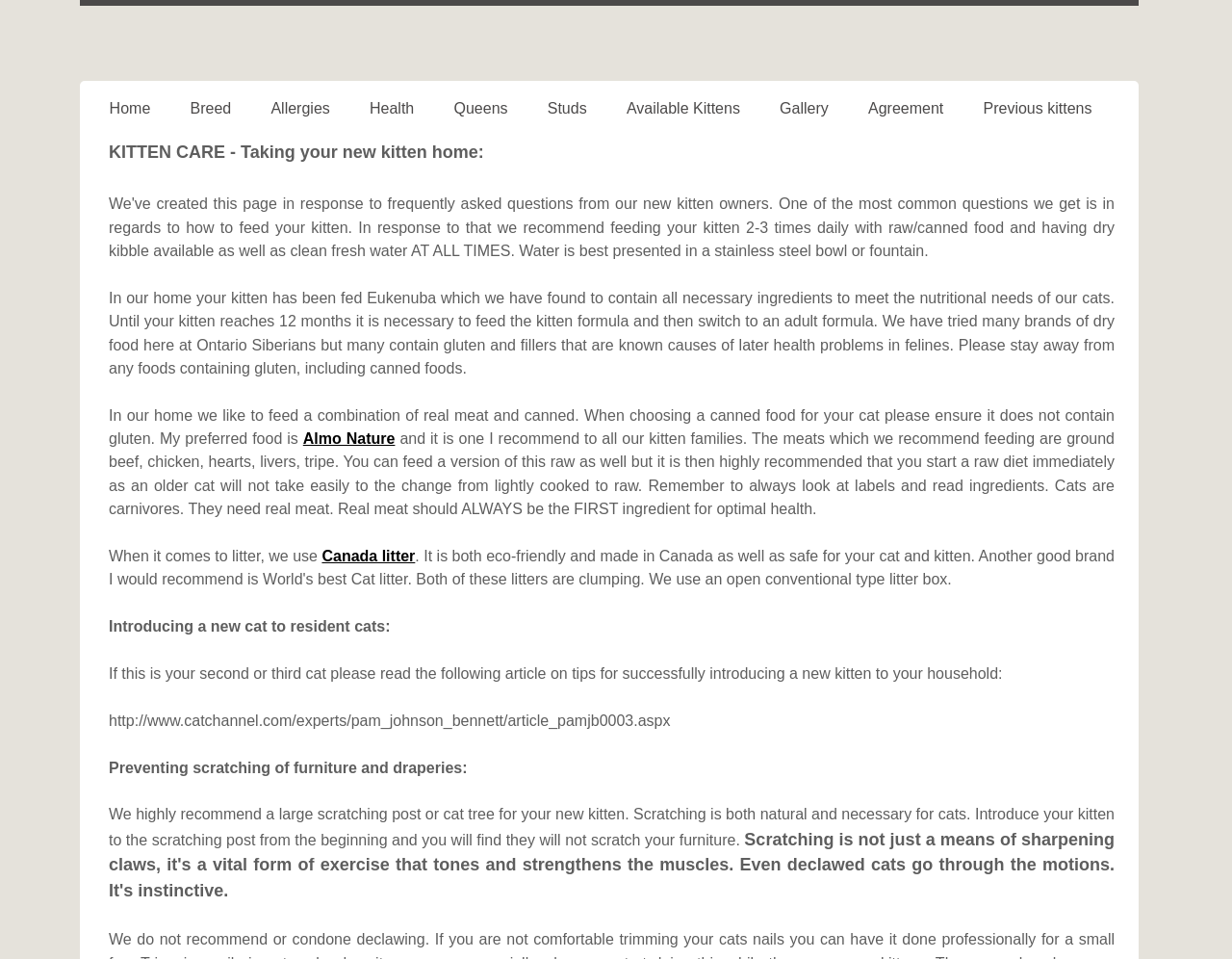Please locate the bounding box coordinates of the element that should be clicked to complete the given instruction: "Click on the 'Canada litter' link".

[0.261, 0.571, 0.337, 0.588]